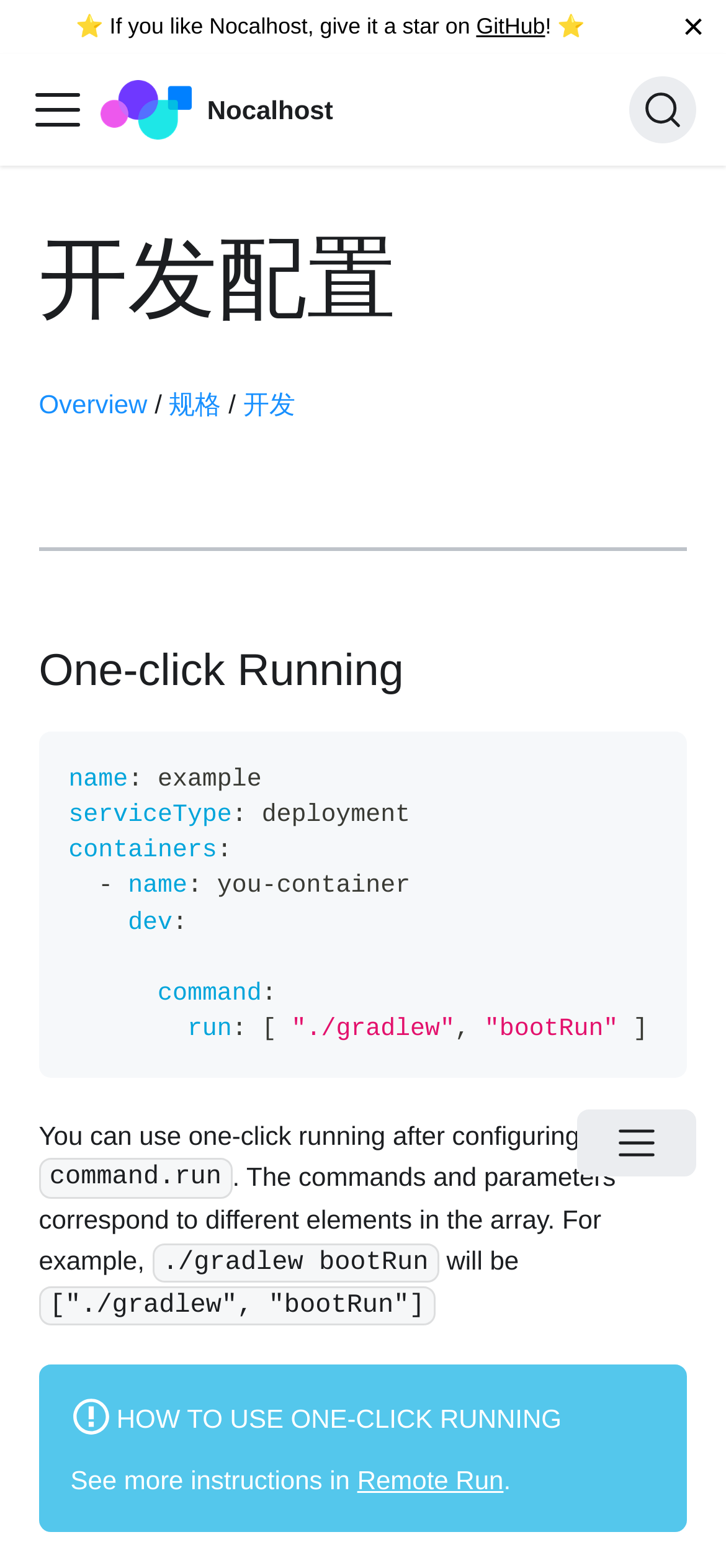Give a one-word or one-phrase response to the question: 
What is the command for one-click running?

run: ["./gradlew", "bootRun"]